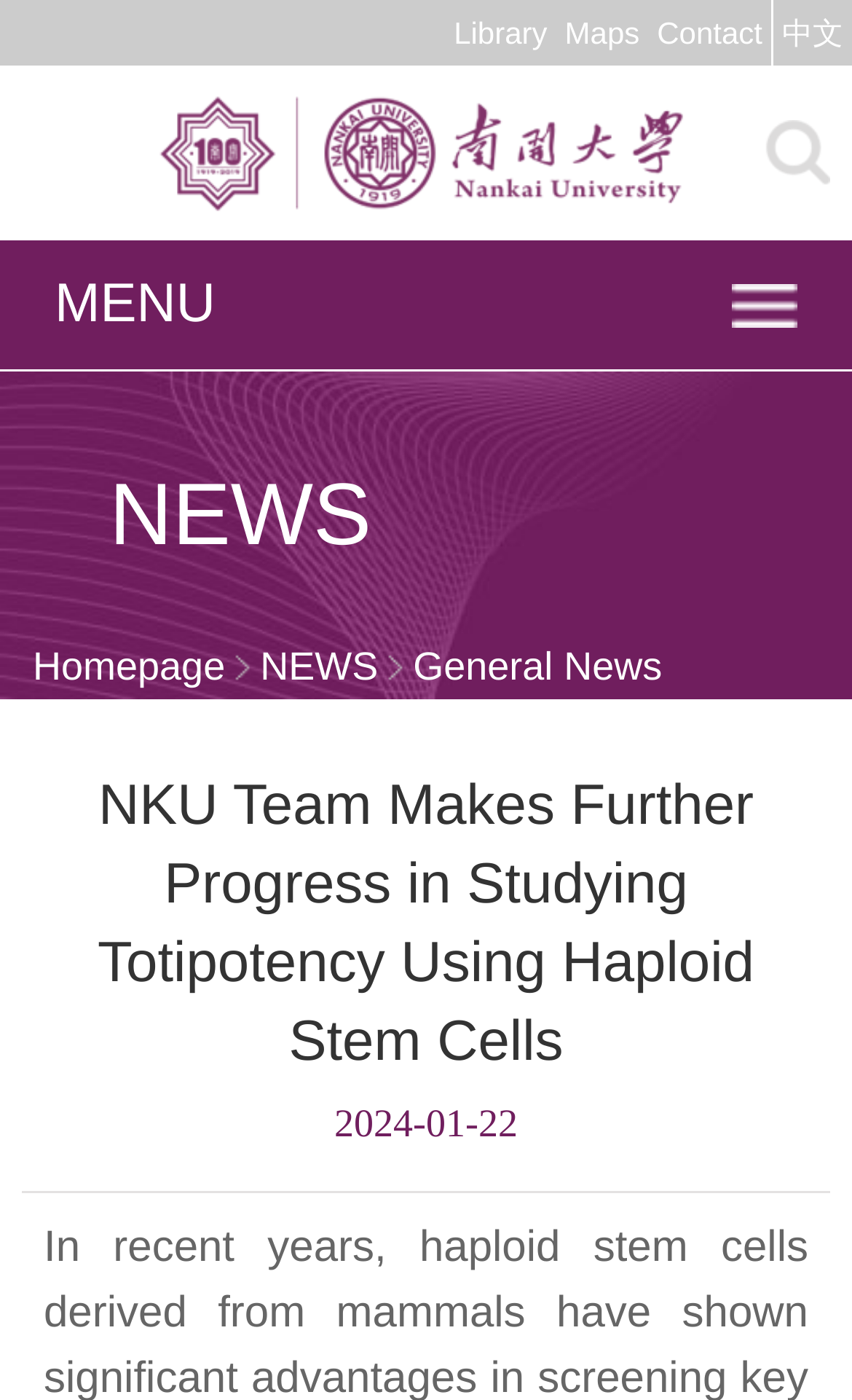Determine the bounding box for the HTML element described here: "中文". The coordinates should be given as [left, top, right, bottom] with each number being a float between 0 and 1.

[0.908, 0.0, 1.0, 0.05]